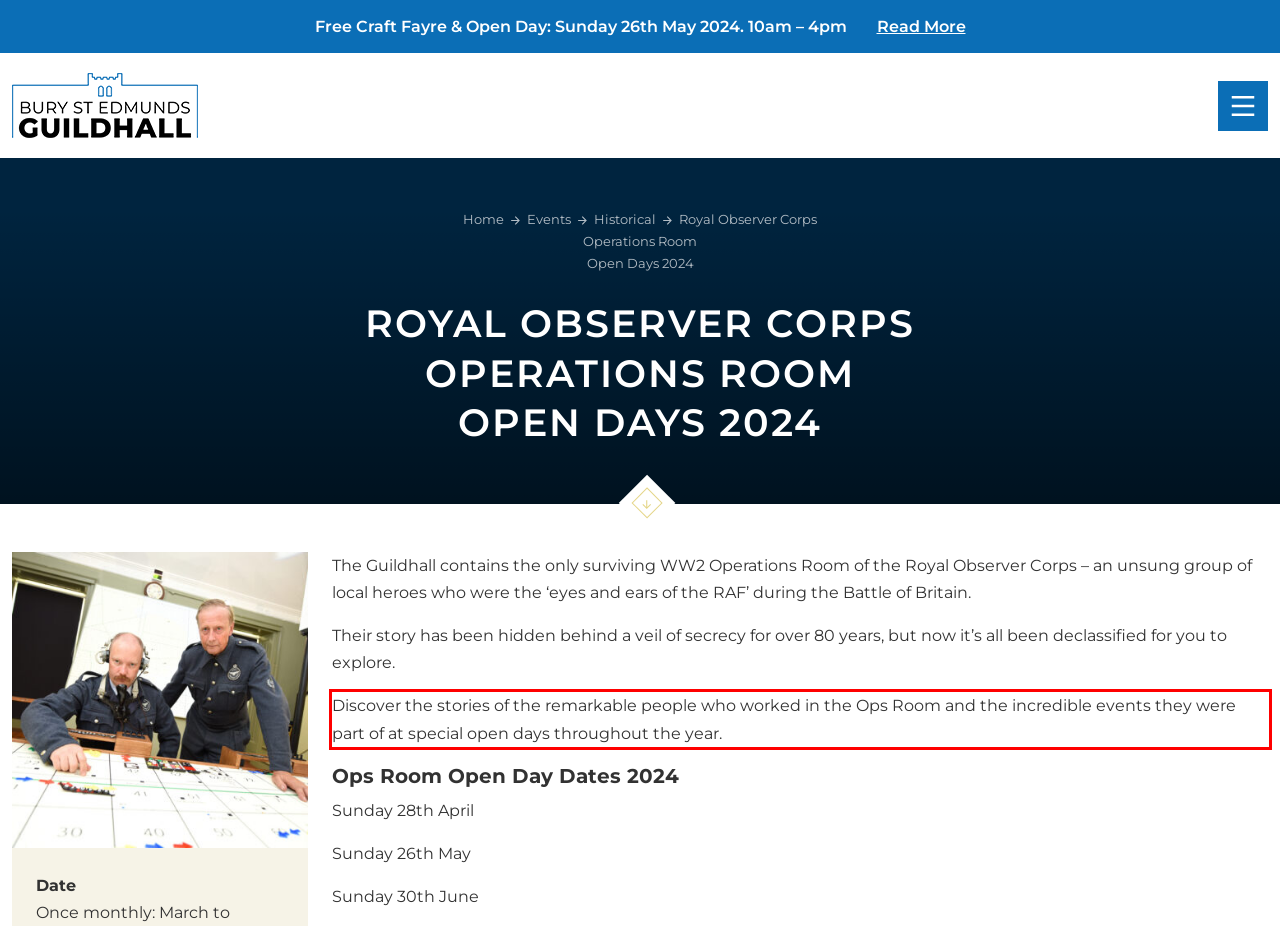Analyze the webpage screenshot and use OCR to recognize the text content in the red bounding box.

Discover the stories of the remarkable people who worked in the Ops Room and the incredible events they were part of at special open days throughout the year.